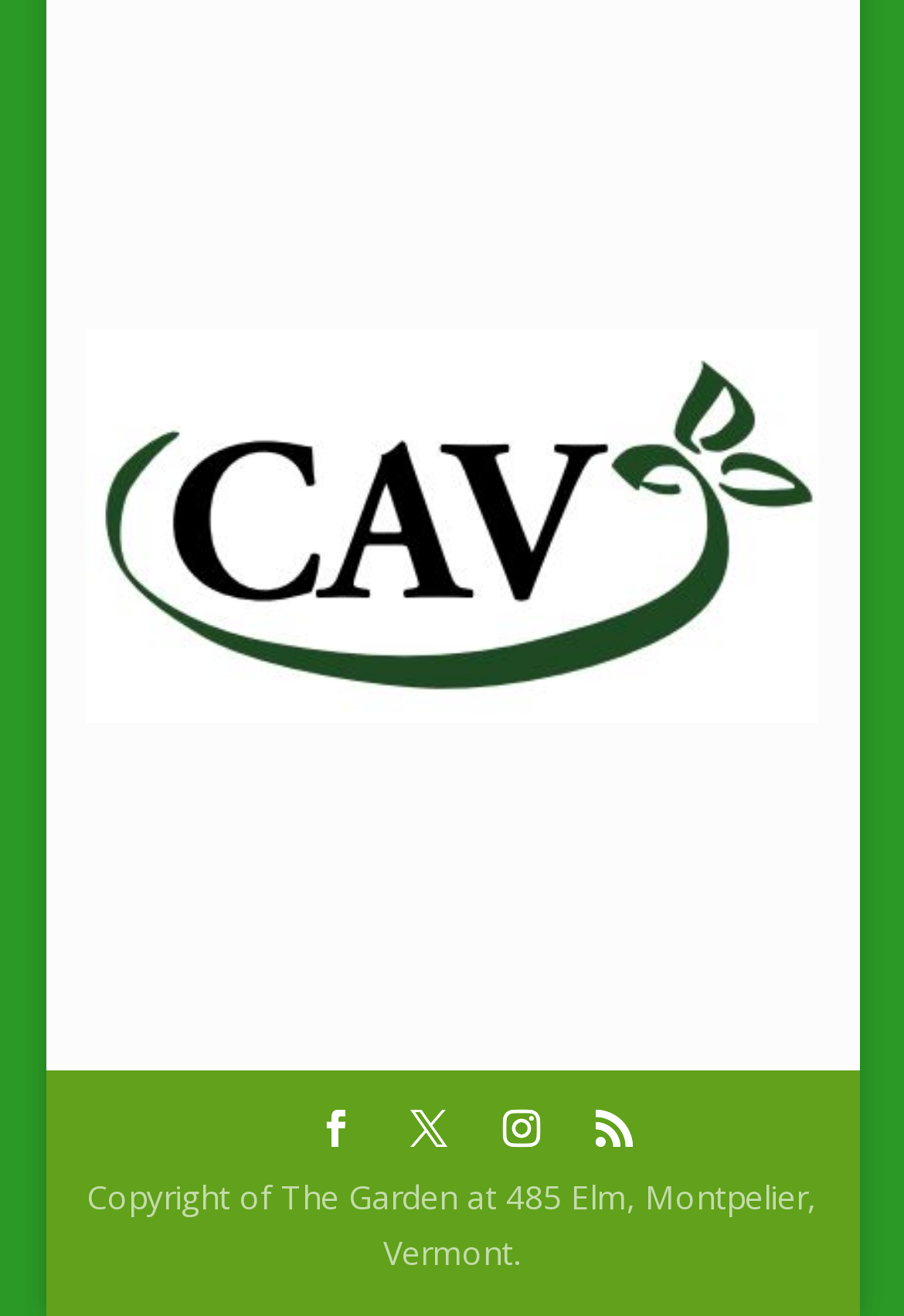Identify the bounding box for the described UI element. Provide the coordinates in (top-left x, top-left y, bottom-right x, bottom-right y) format with values ranging from 0 to 1: Instagram

[0.556, 0.839, 0.597, 0.881]